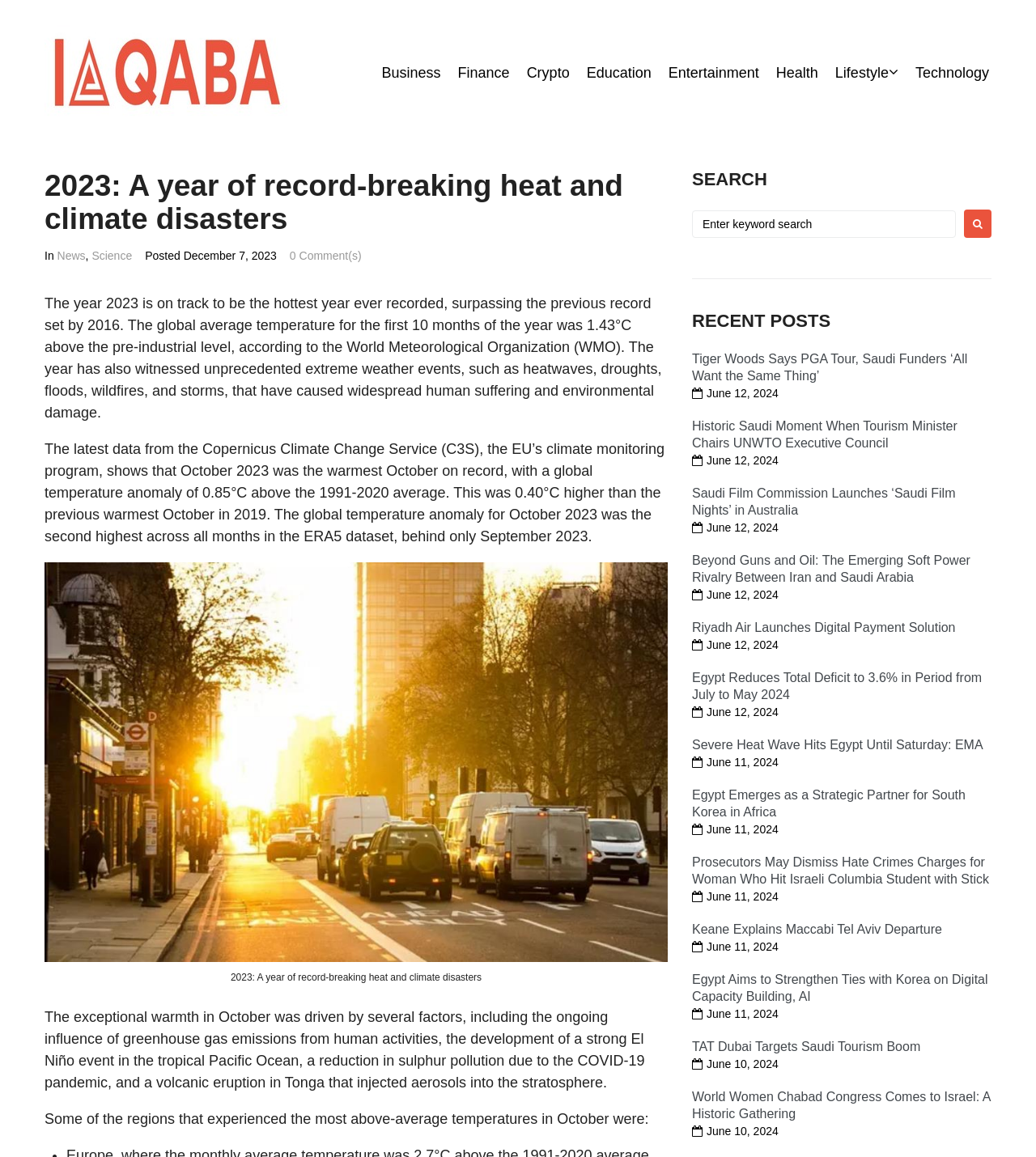Highlight the bounding box coordinates of the region I should click on to meet the following instruction: "View the image '2023: A year of record-breaking heat and climate disasters'".

[0.043, 0.486, 0.645, 0.832]